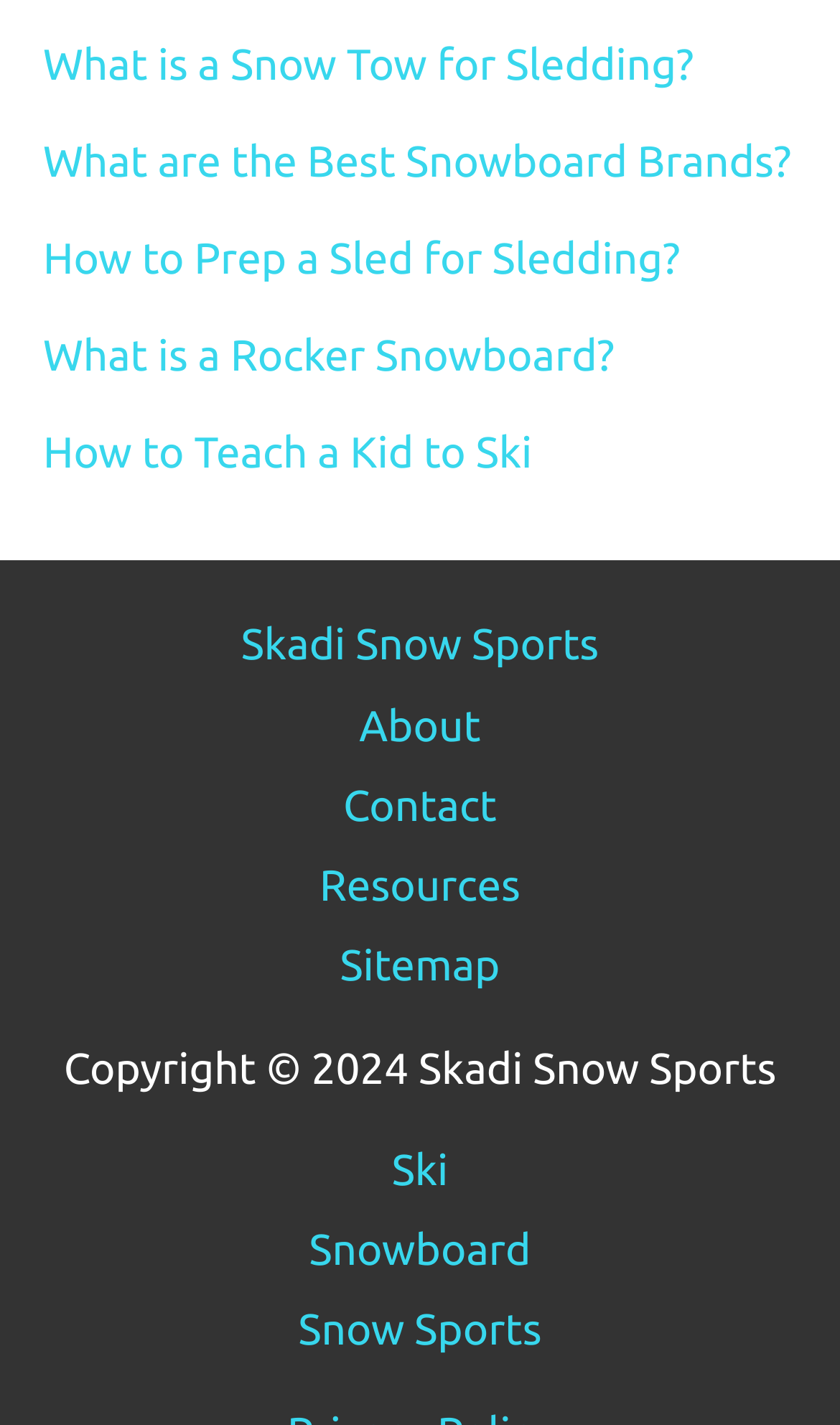Please identify the bounding box coordinates of the region to click in order to complete the given instruction: "Click on 'Contact'". The coordinates should be four float numbers between 0 and 1, i.e., [left, top, right, bottom].

[0.357, 0.537, 0.643, 0.593]